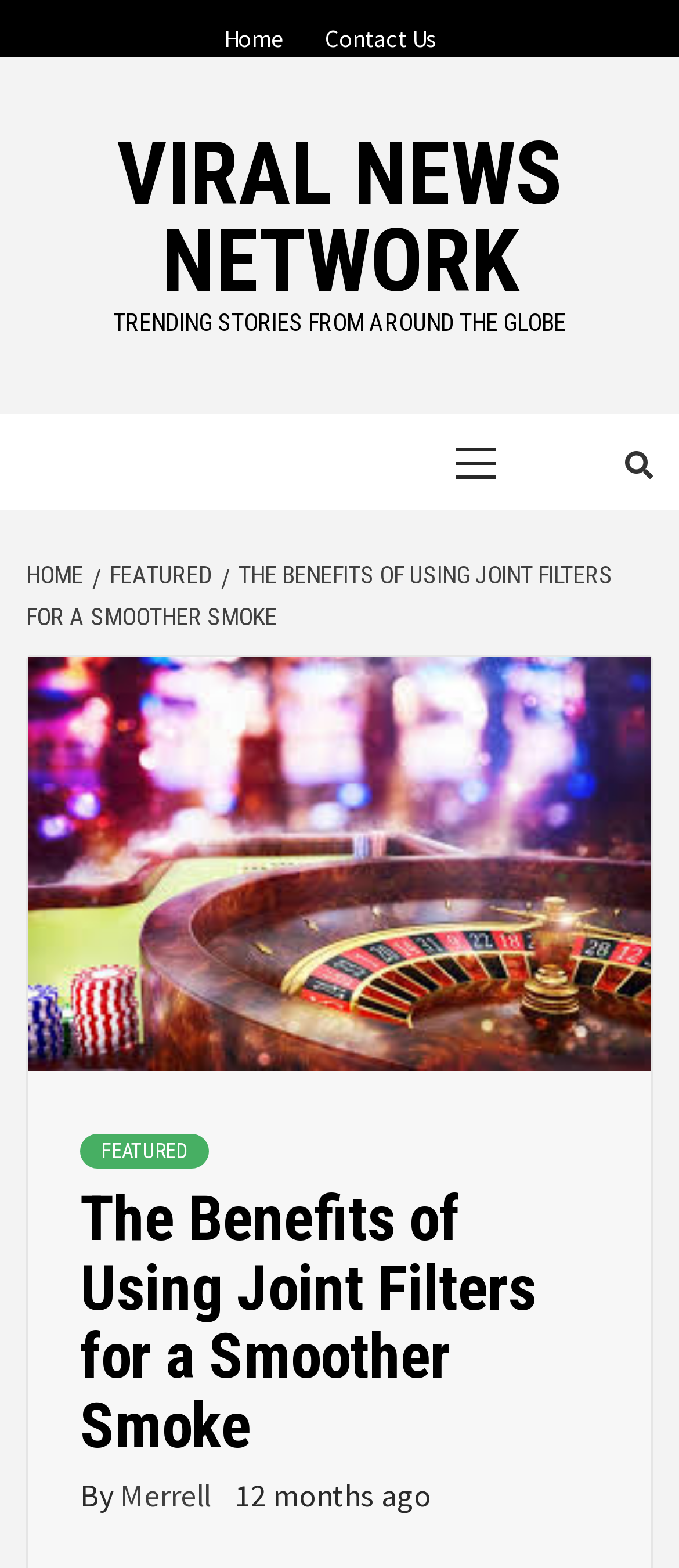How old is the current article?
Please provide a single word or phrase based on the screenshot.

12 months